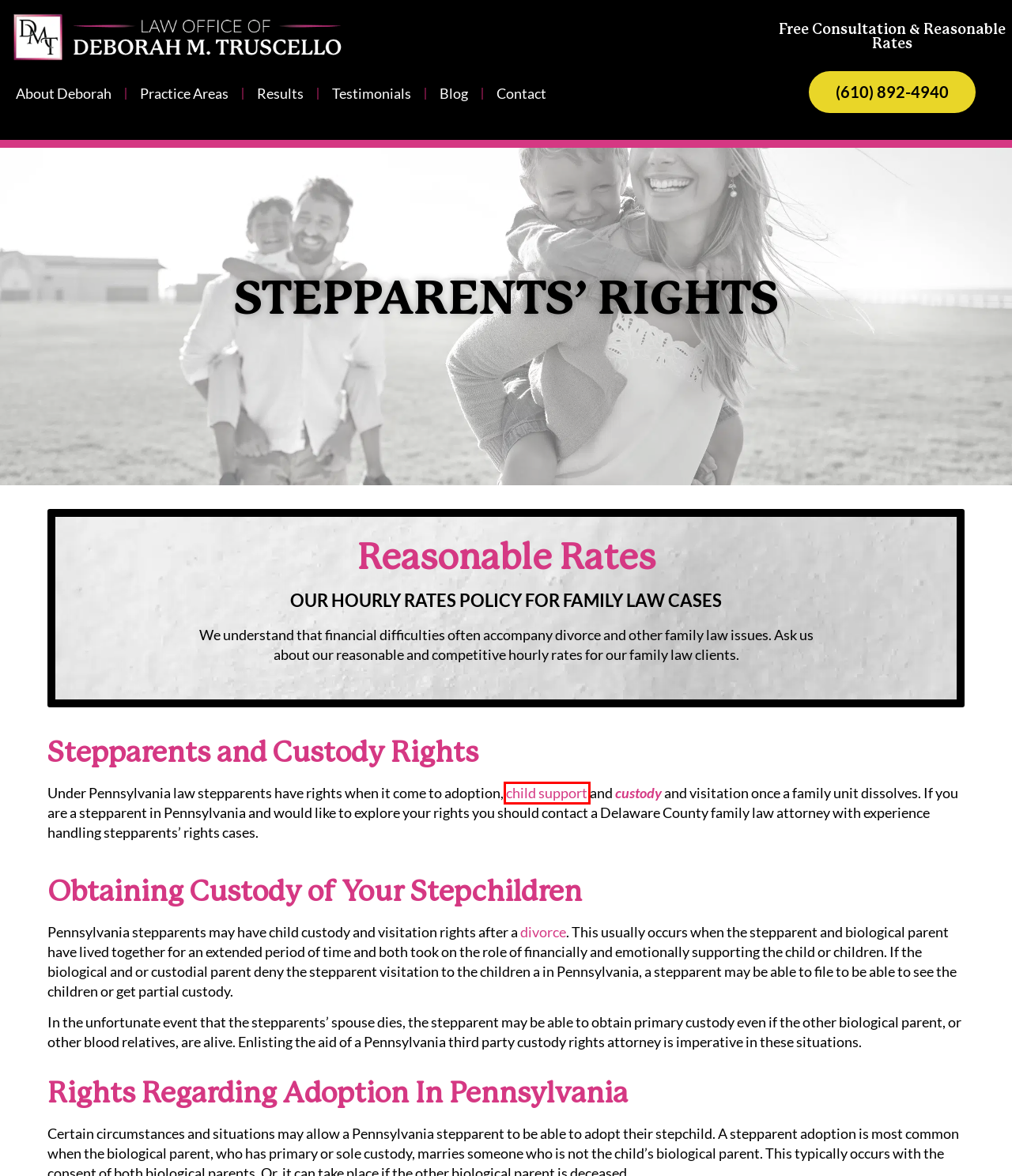Check out the screenshot of a webpage with a red rectangle bounding box. Select the best fitting webpage description that aligns with the new webpage after clicking the element inside the bounding box. Here are the candidates:
A. Practice Areas | Get A Free Consultation
B. Deborah M. Truscello Testimonials | Get A Free Consultation
C. Divorce Lawyer In Media, PA | Get A Free Consultation
D. Contact The Law Office Of Deborah M. Truscello | Get A Free Consultation
E. Child Support Lawyer In Media, PA | Get A Free Consultation
F. Child Custody Lawyer In Media, PA | Get A Free Consultation
G. Deborah M. Truscello | Injury & Family Lawyer In Media, PA
H. Verdicts Settlements | Get A Free Consultation

E